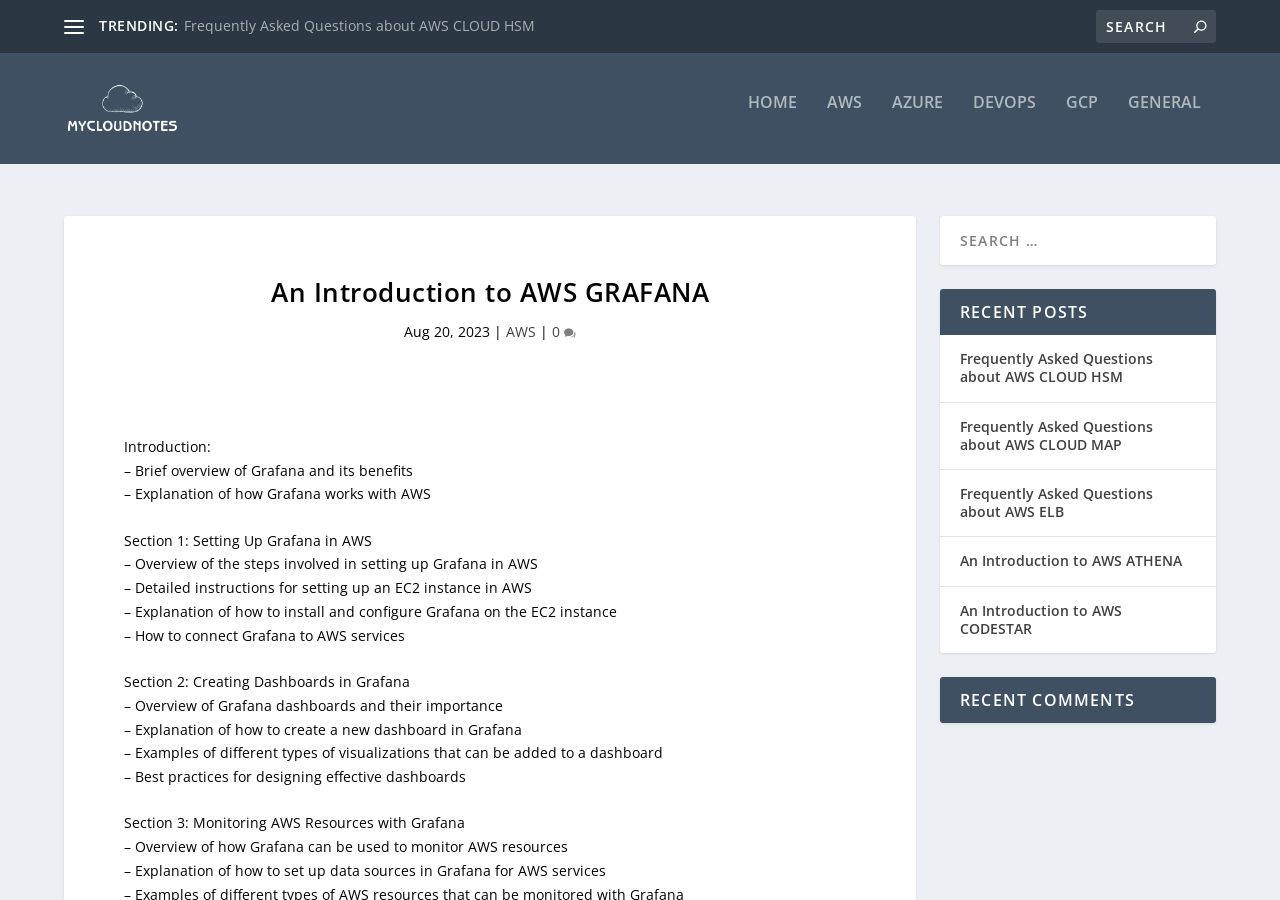Locate the bounding box for the described UI element: "An Introduction to AWS CODESTAR". Ensure the coordinates are four float numbers between 0 and 1, formatted as [left, top, right, bottom].

[0.75, 0.668, 0.877, 0.709]